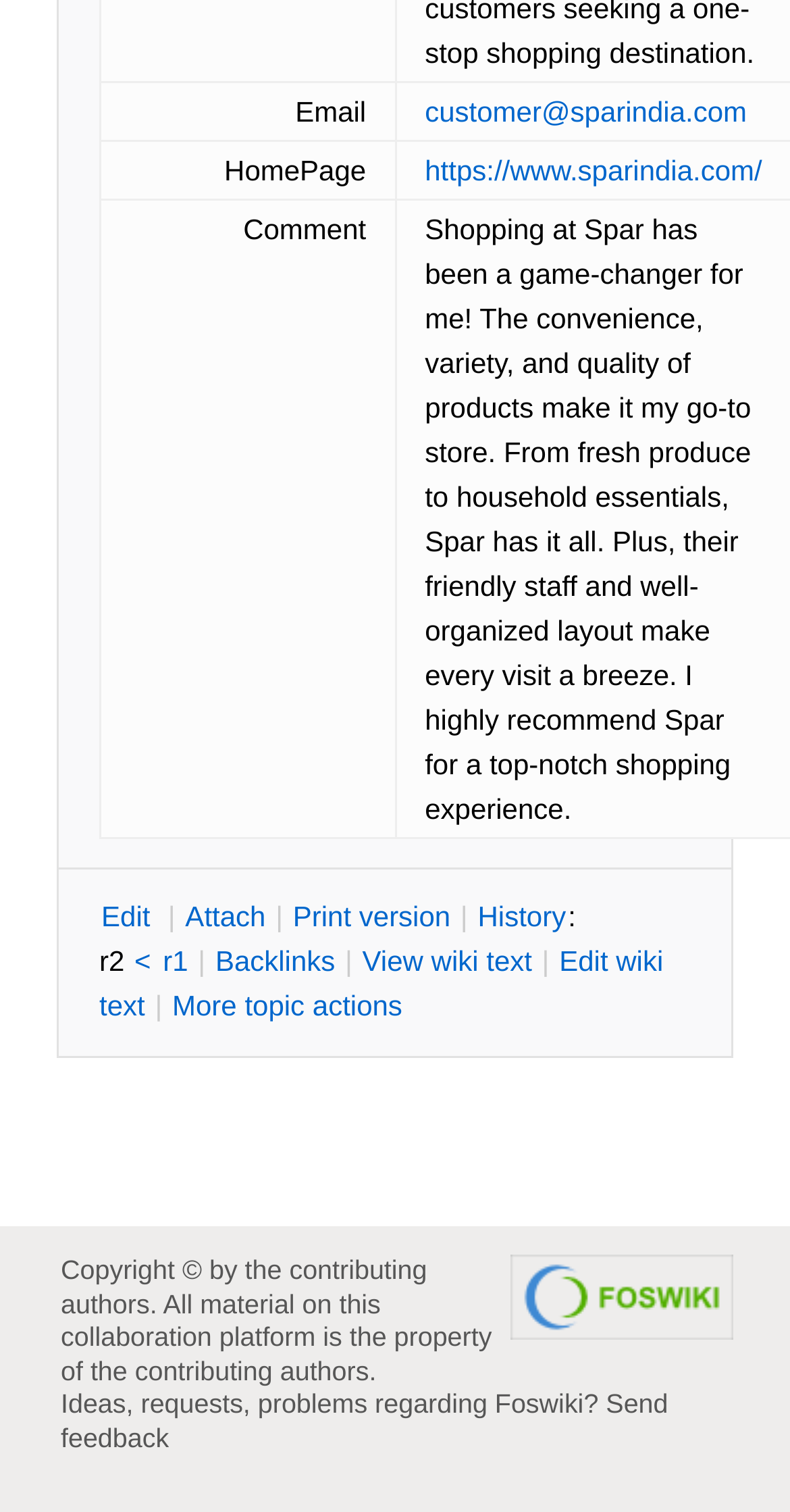What is the copyright information provided on the webpage?
Answer the question using a single word or phrase, according to the image.

Copyright by the contributing authors